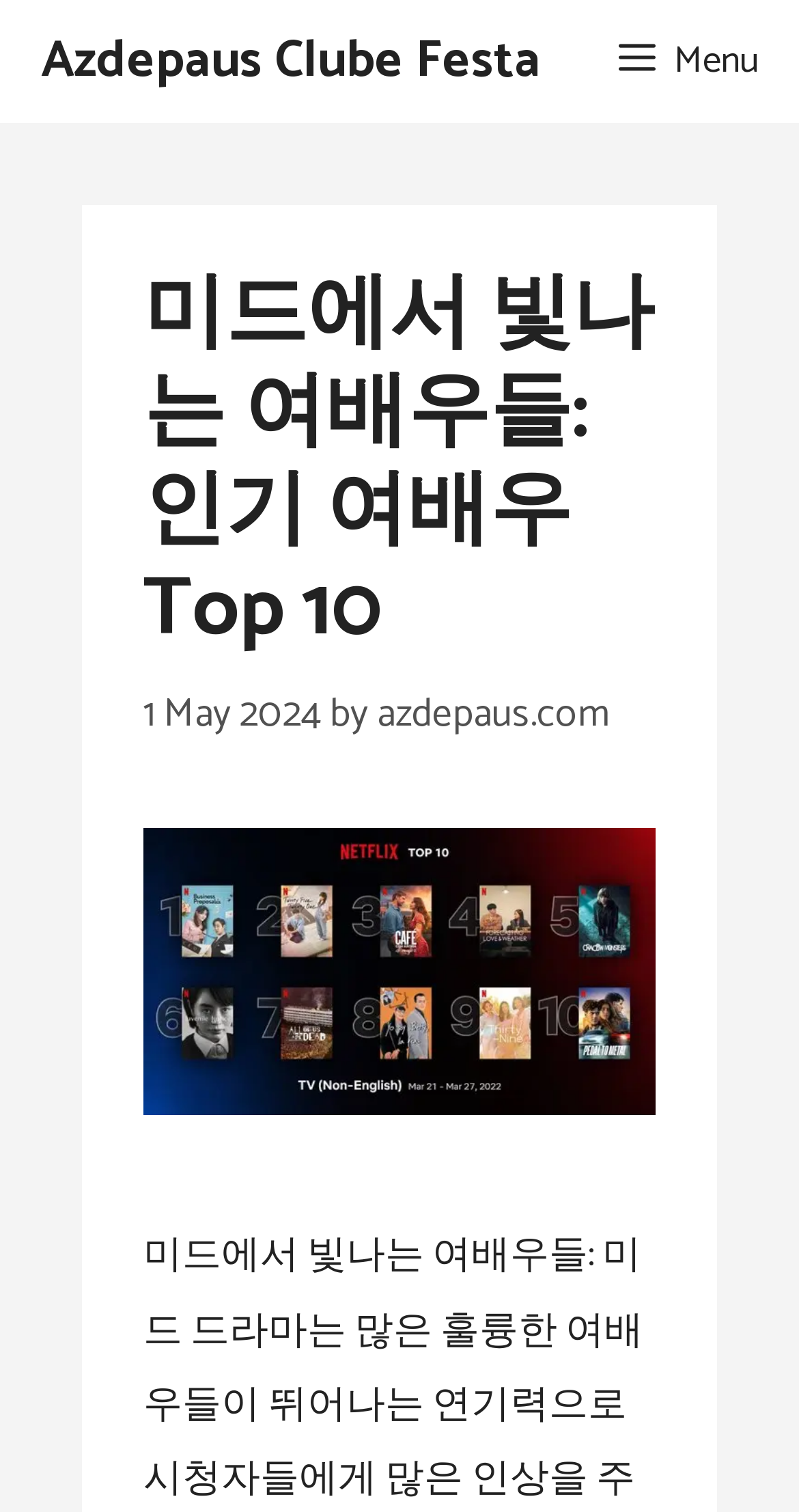Using the provided element description "Azdepaus Clube Festa", determine the bounding box coordinates of the UI element.

[0.051, 0.0, 0.677, 0.081]